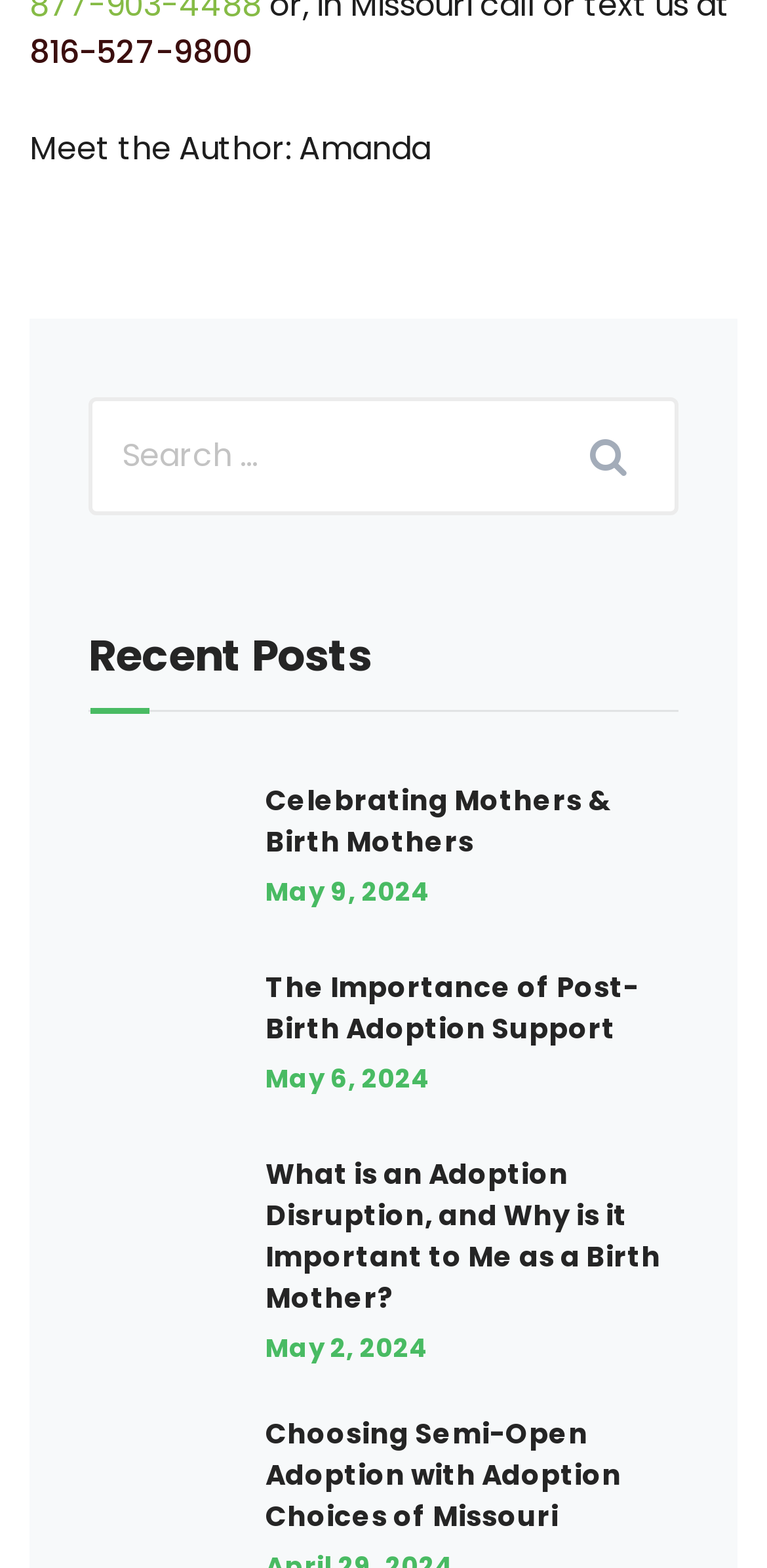Identify the bounding box for the given UI element using the description provided. Coordinates should be in the format (top-left x, top-left y, bottom-right x, bottom-right y) and must be between 0 and 1. Here is the description: Celebrating Mothers & Birth Mothers

[0.346, 0.498, 0.885, 0.551]